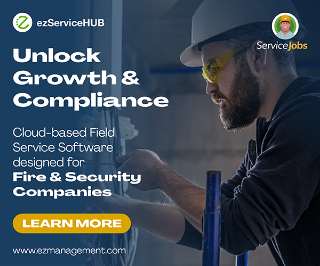Analyze the image and describe all the key elements you observe.

The image showcases a promotional banner for ezServiceHUB, featuring the tagline "Unlock Growth & Compliance." It emphasizes the capabilities of their cloud-based Field Service Software, specifically tailored for fire and security companies. The visual depicts a professional wearing protective eyewear and engaged in work, symbolizing safety and skilled craftsmanship. 

The color scheme is a blend of a dark background with white and turquoise text, making the message prominent and easy to read. A call-to-action button invites users to "LEARN MORE," directing them to further explore the software solutions offered by ezManagement. This marketing approach underscores the software's role in enhancing operational efficiency and regulatory compliance for companies in the fire and security sector.